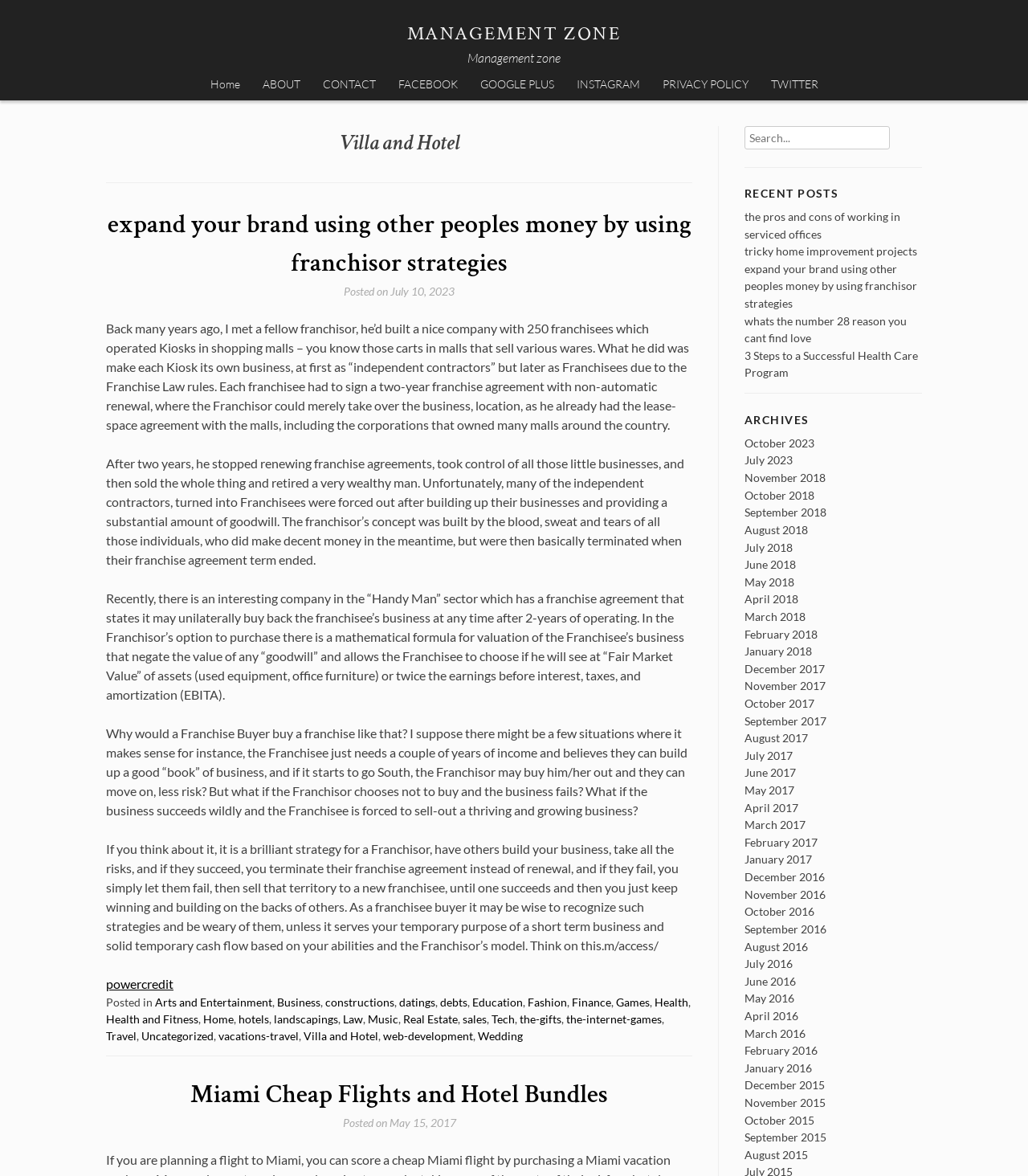How many headings are there on the webpage?
Analyze the screenshot and provide a detailed answer to the question.

I counted the number of headings on the webpage, including the main heading 'MANAGEMENT ZONE', and found a total of 5 headings.